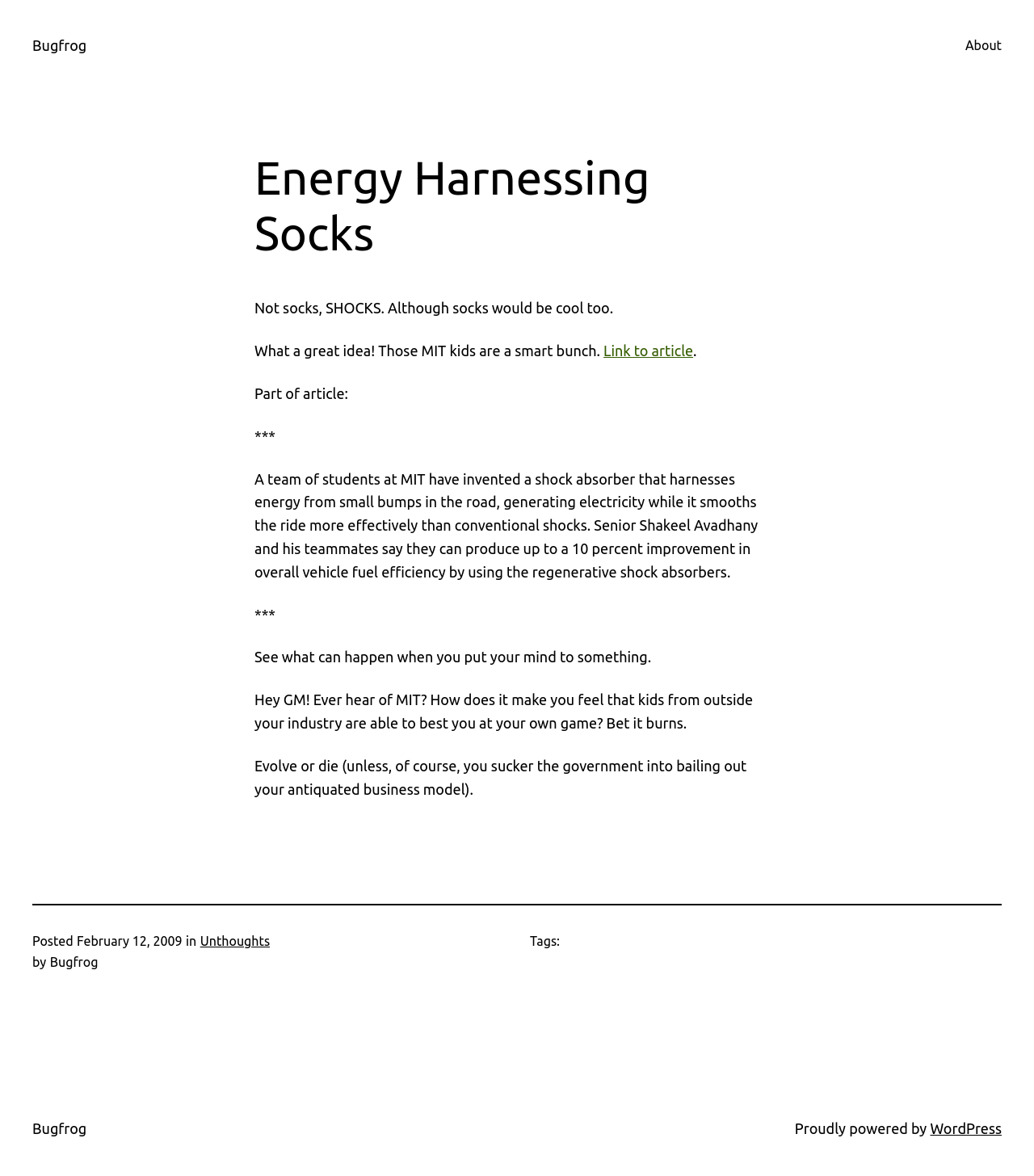What is the topic of the article?
Using the image provided, answer with just one word or phrase.

Energy Harnessing Socks